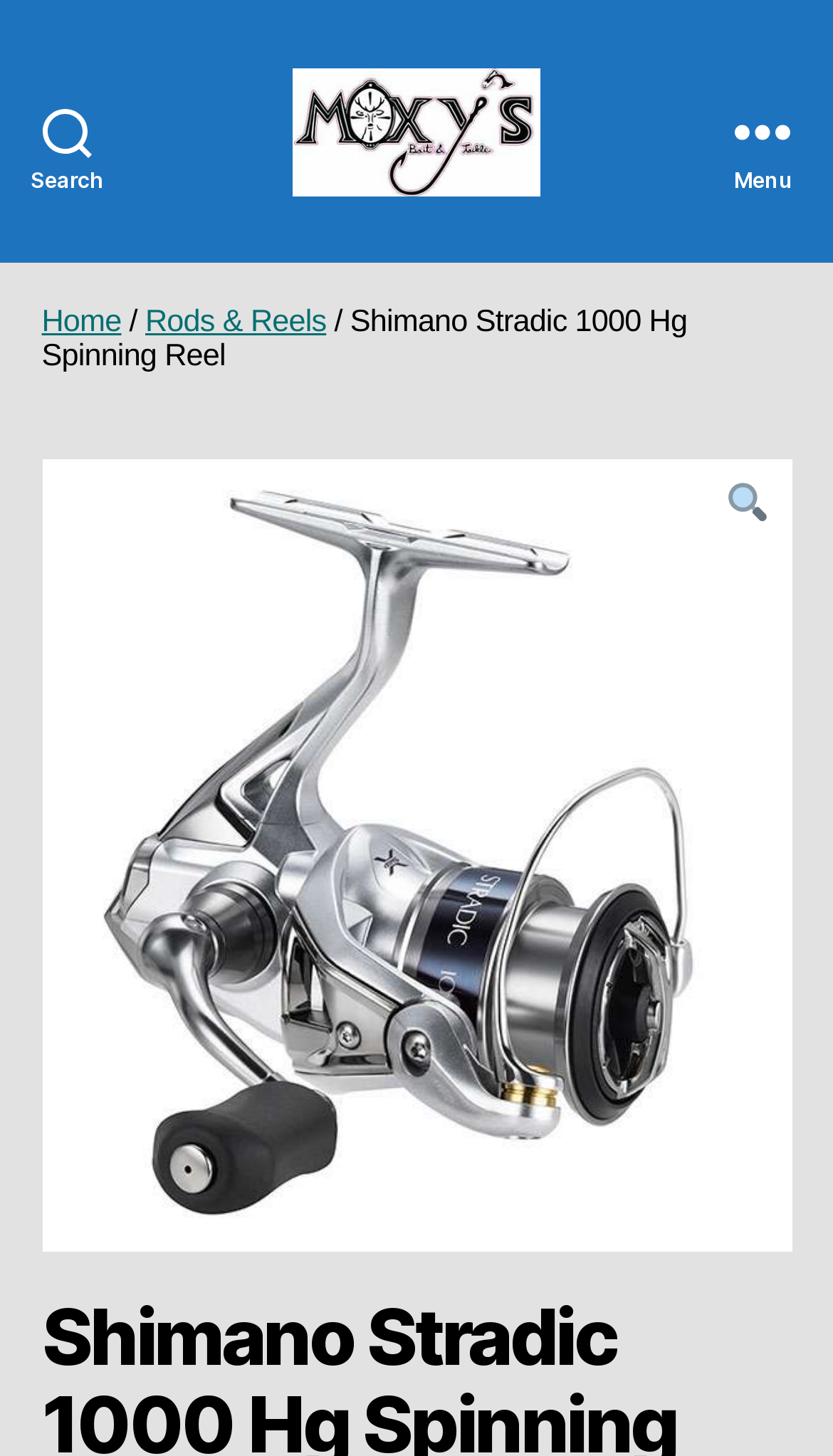Give a comprehensive overview of the webpage, including key elements.

The webpage is about Shimano Stradic 1000 Hg Spinning Reel, a product offered by Moxy's Bait & Tackle. At the top left corner, there is a search button labeled "Search". Next to it, there is a link to Moxy's Bait & Tackle, accompanied by an image of the same name. On the top right corner, there is a menu button labeled "Menu".

Below the top section, there is a navigation breadcrumb that spans across the page, indicating the current location in the website's hierarchy. The breadcrumb starts with a "Home" link, followed by a separator, then a "Rods & Reels" link, another separator, and finally the current page's title, "Shimano Stradic 1000 Hg Spinning Reel".

To the right of the breadcrumb, there is a magnifying glass icon, which is a link, and an image of the same icon. Below the breadcrumb, the main content of the page takes up most of the space, featuring a large image of the product, which is also a link.